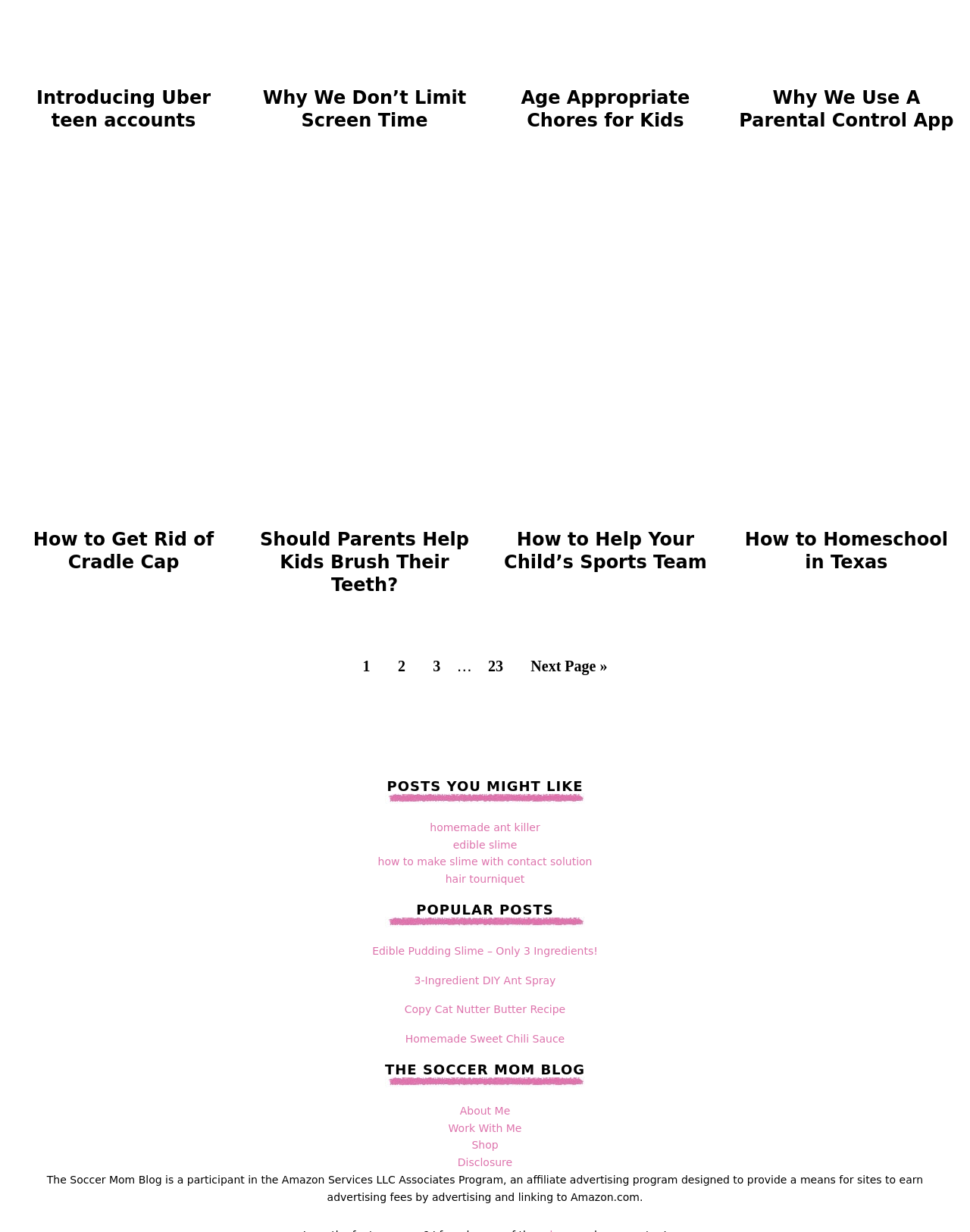Can you find the bounding box coordinates for the element that needs to be clicked to execute this instruction: "Read about the author"? The coordinates should be given as four float numbers between 0 and 1, i.e., [left, top, right, bottom].

[0.474, 0.897, 0.526, 0.906]